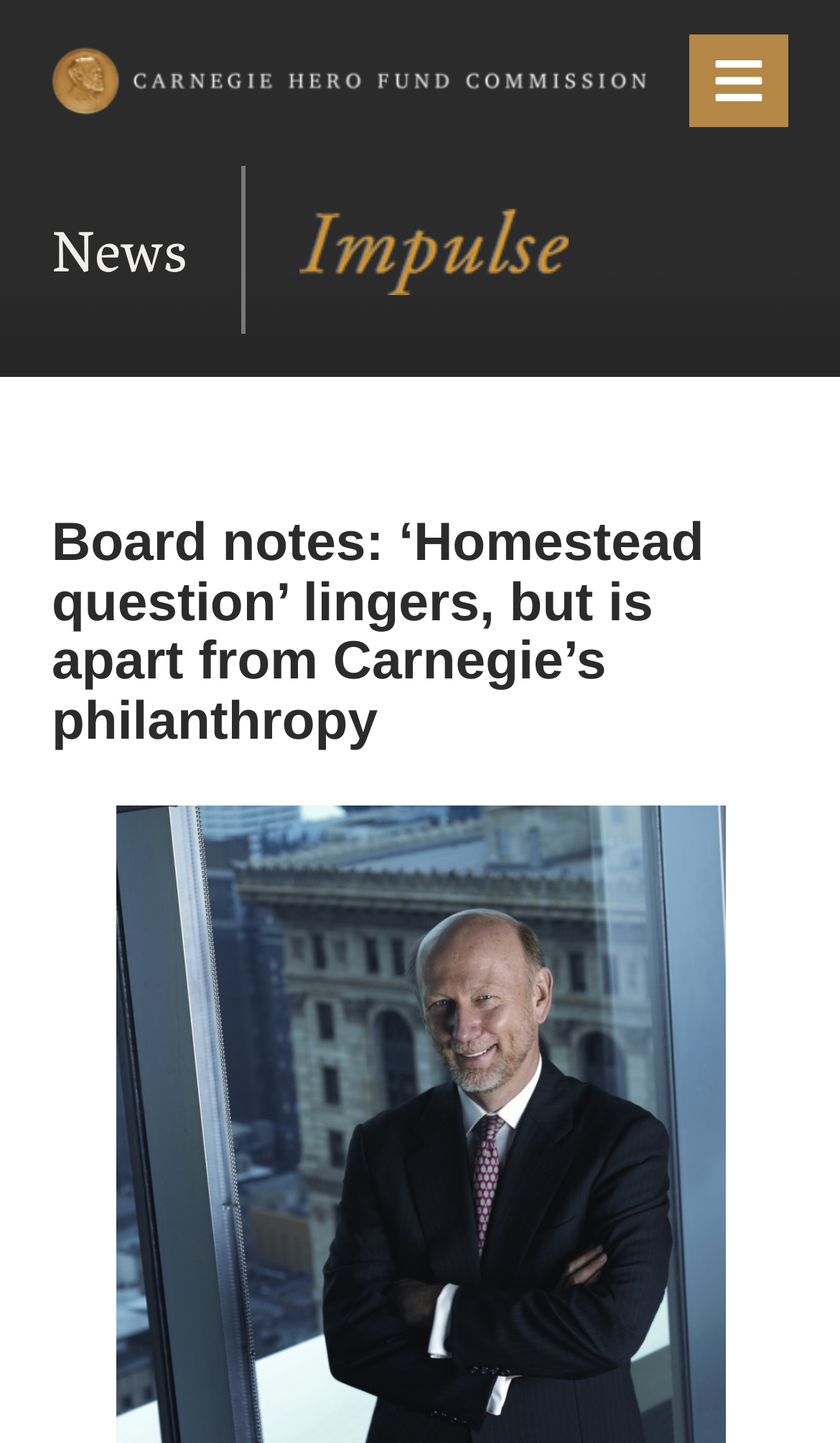Provide the bounding box coordinates of the HTML element this sentence describes: "Menu".

[0.821, 0.024, 0.938, 0.088]